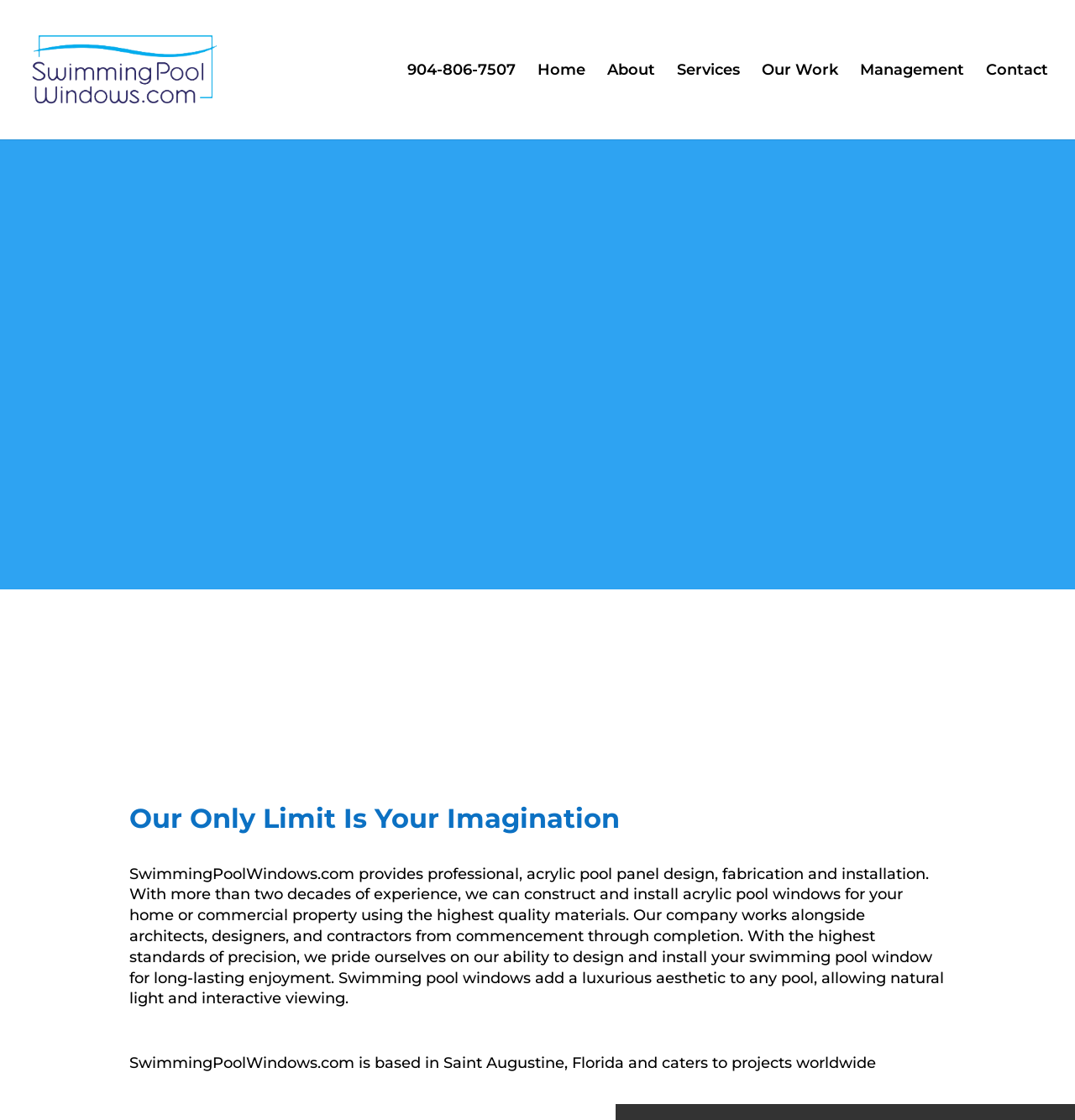Could you determine the bounding box coordinates of the clickable element to complete the instruction: "visit the home page"? Provide the coordinates as four float numbers between 0 and 1, i.e., [left, top, right, bottom].

[0.5, 0.057, 0.545, 0.124]